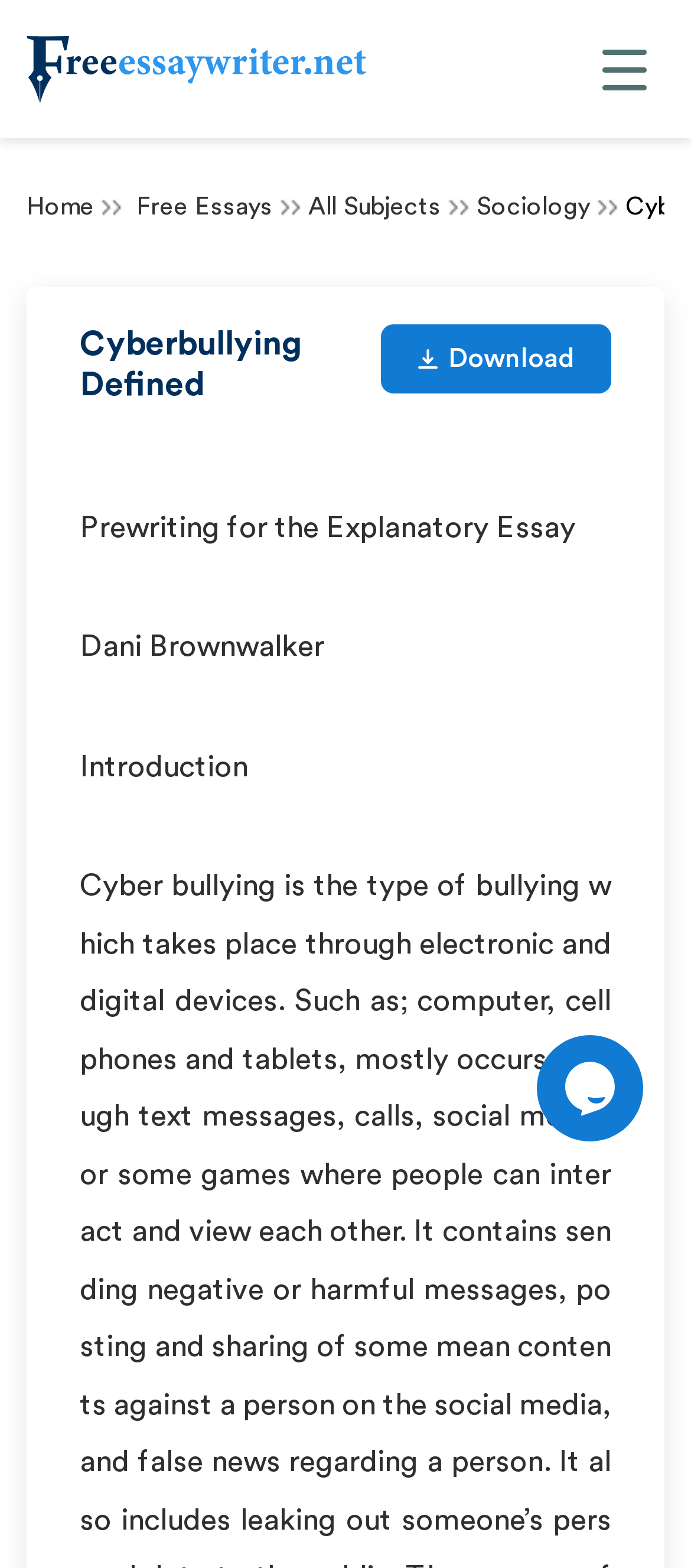Identify the bounding box coordinates for the UI element described as: "Back to top". The coordinates should be provided as four floats between 0 and 1: [left, top, right, bottom].

[0.662, 0.712, 0.962, 0.751]